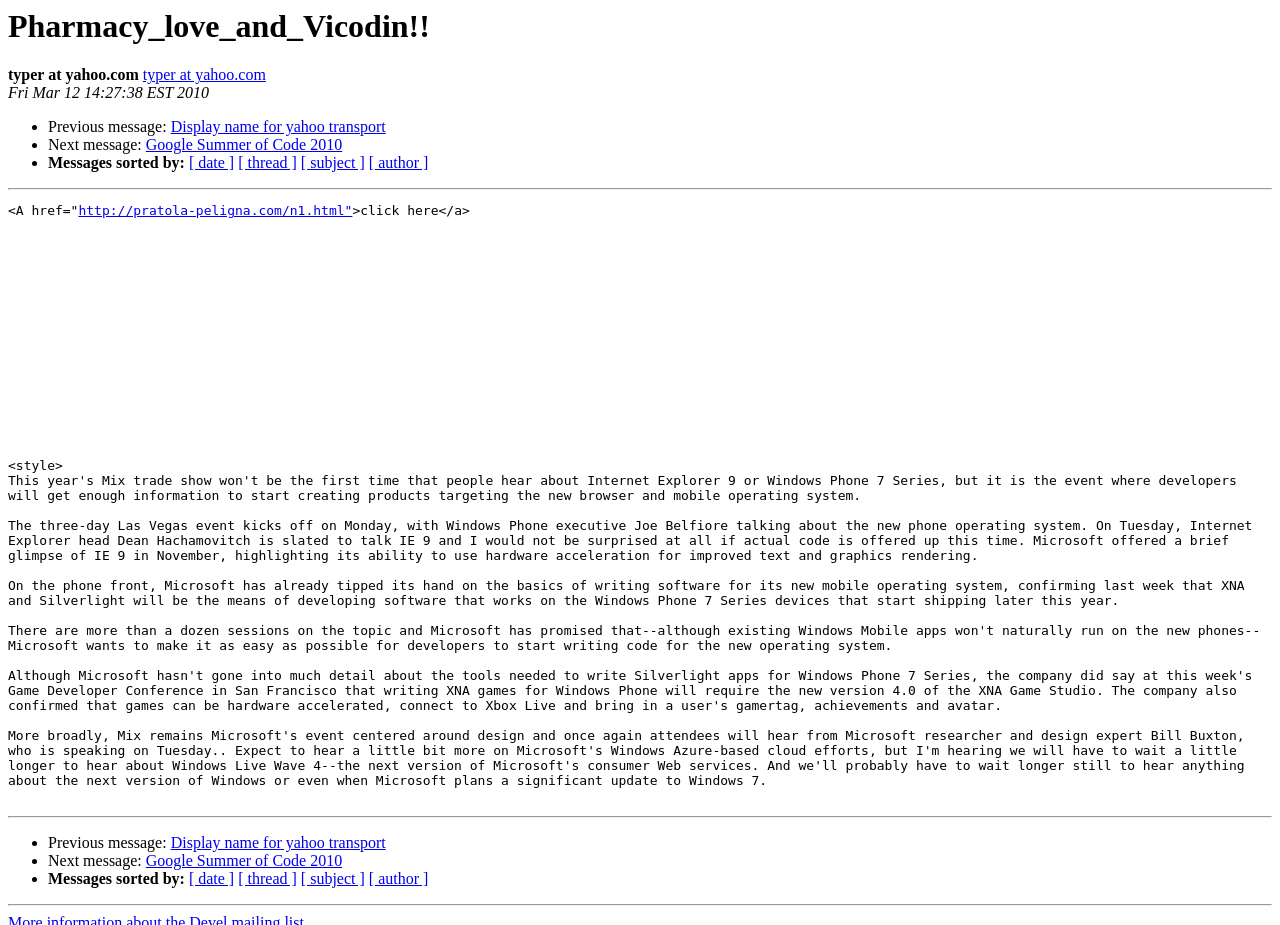Answer briefly with one word or phrase:
What is the email address mentioned on the webpage?

typer at yahoo.com